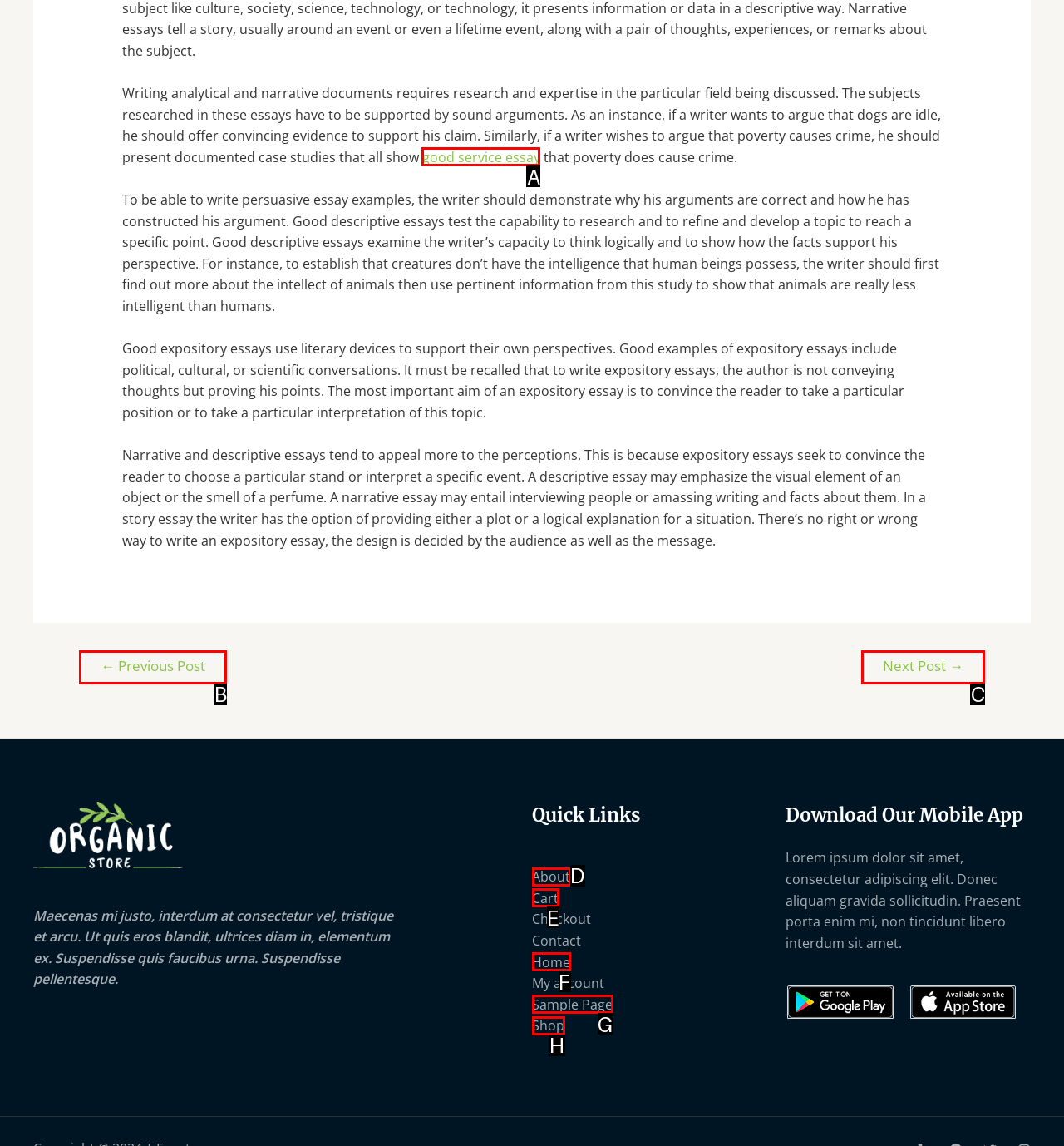From the provided options, which letter corresponds to the element described as: good service essay
Answer with the letter only.

A